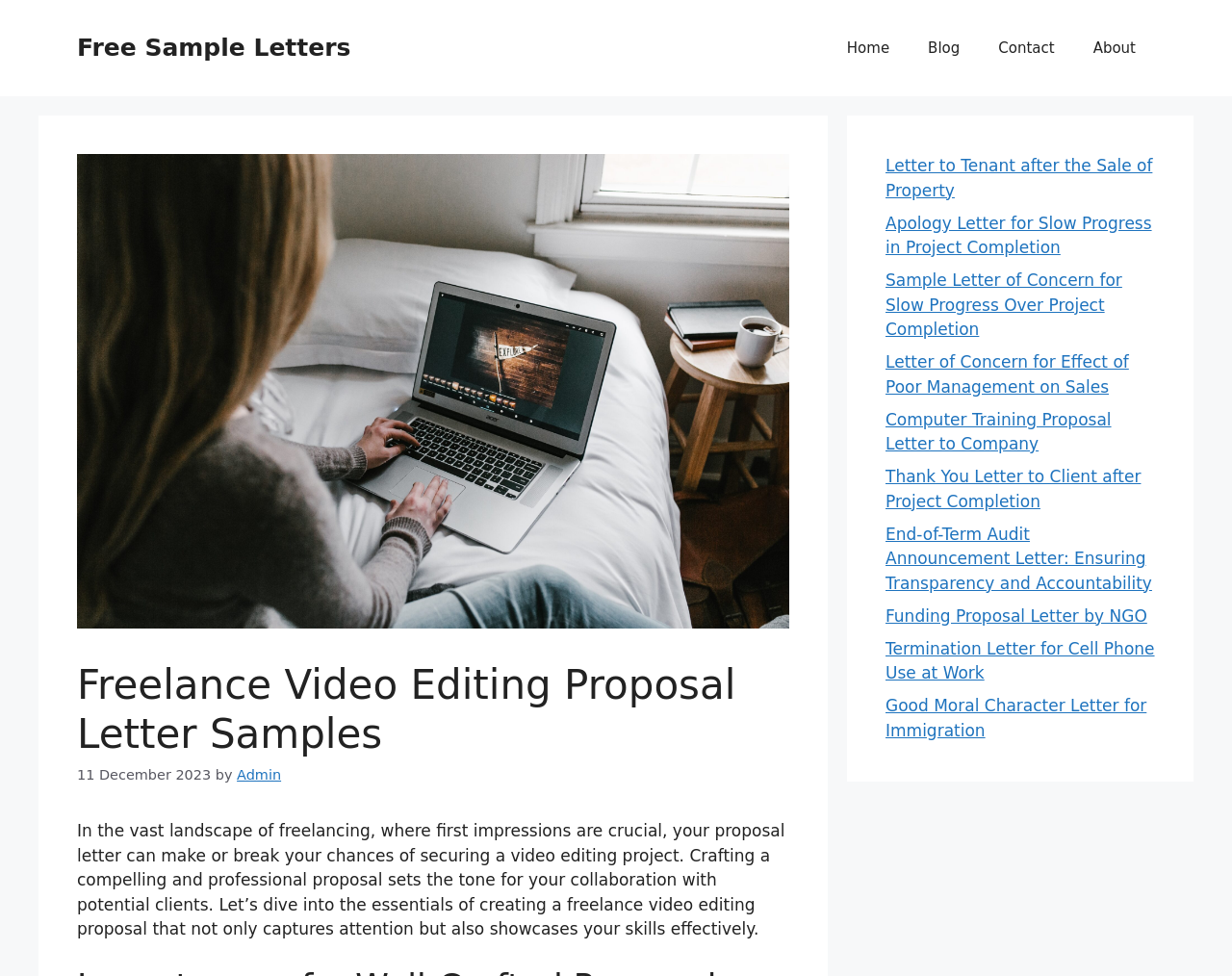Reply to the question below using a single word or brief phrase:
What is the purpose of a proposal letter in freelancing?

To make a good impression